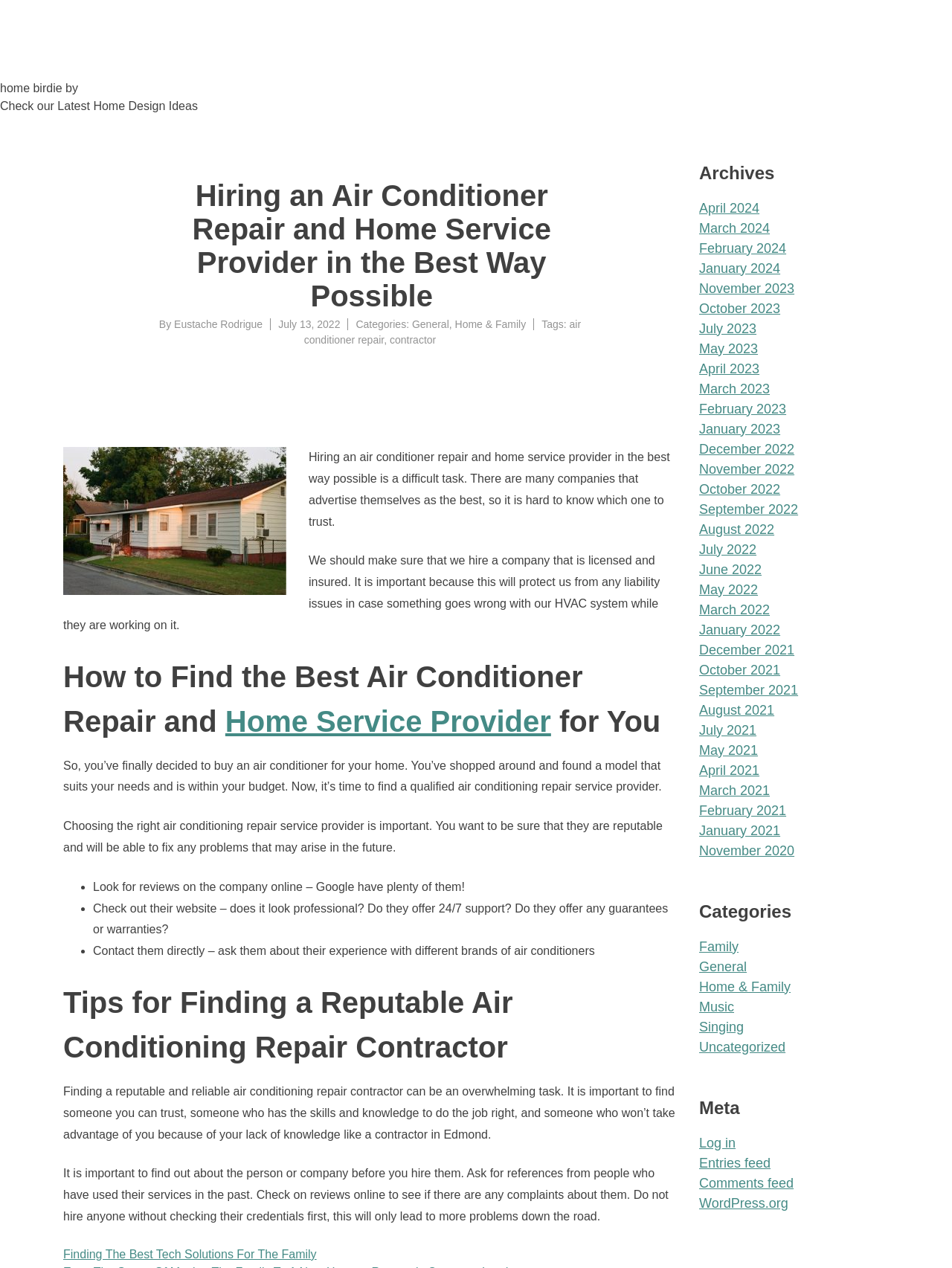Please specify the coordinates of the bounding box for the element that should be clicked to carry out this instruction: "Find a reputable air conditioning repair contractor". The coordinates must be four float numbers between 0 and 1, formatted as [left, top, right, bottom].

[0.066, 0.773, 0.711, 0.843]